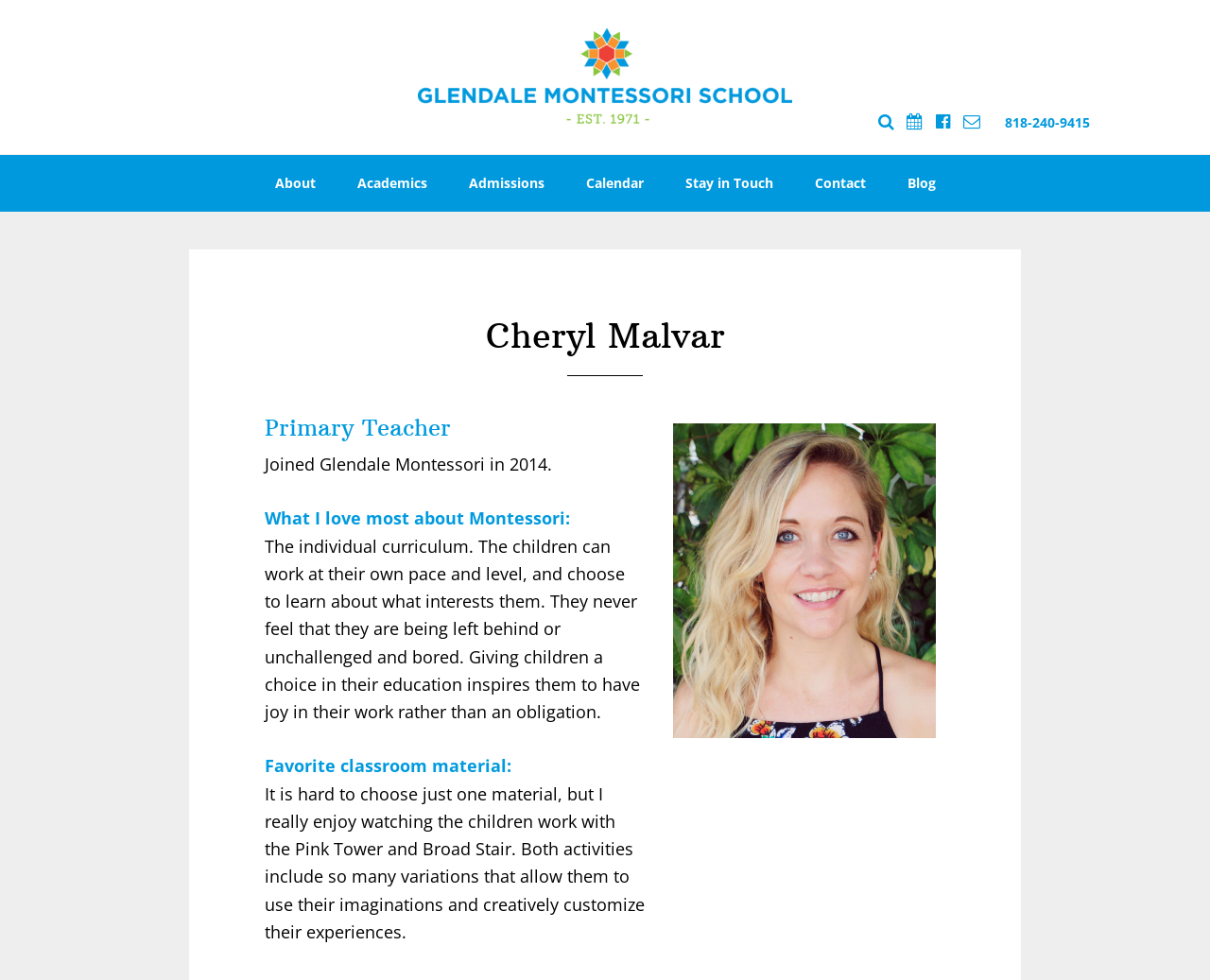Provide your answer to the question using just one word or phrase: What is Cheryl Malvar's favorite classroom material?

Pink Tower and Broad Stair